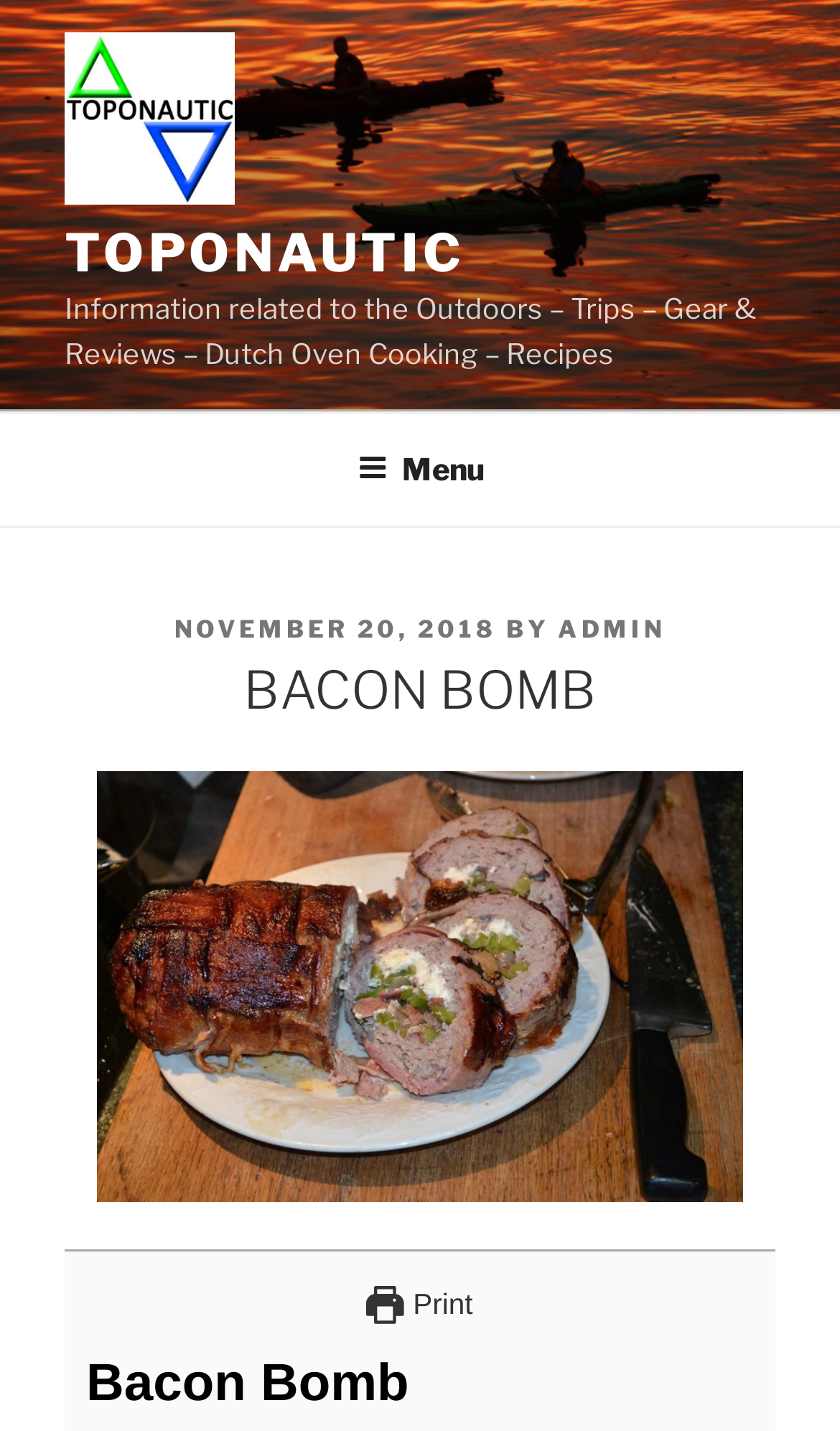Determine the bounding box coordinates for the UI element with the following description: "parent_node: TOPONAUTIC". The coordinates should be four float numbers between 0 and 1, represented as [left, top, right, bottom].

[0.077, 0.023, 0.318, 0.155]